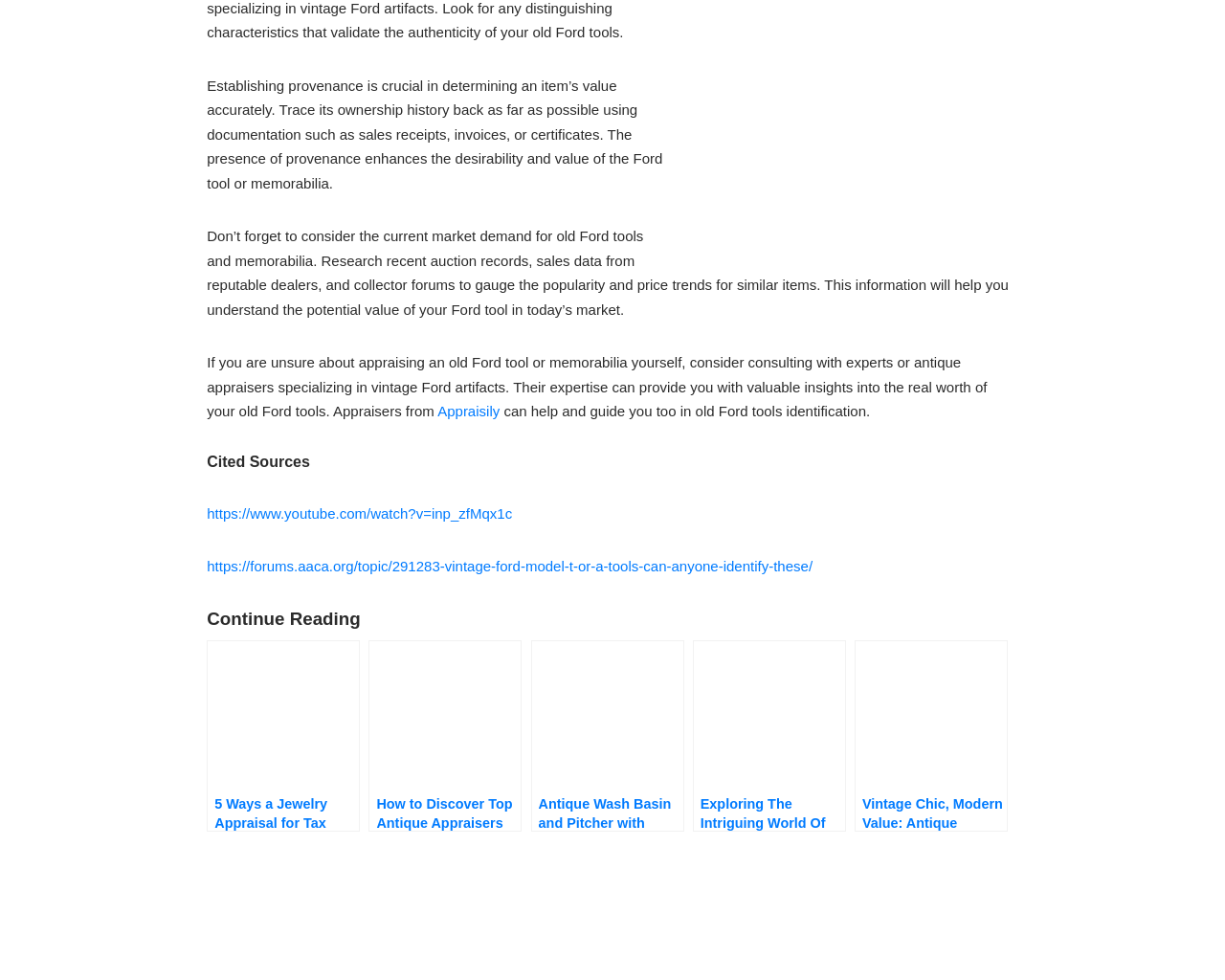Who can help you appraise an old Ford tool or memorabilia?
Use the image to answer the question with a single word or phrase.

Experts or antique appraisers